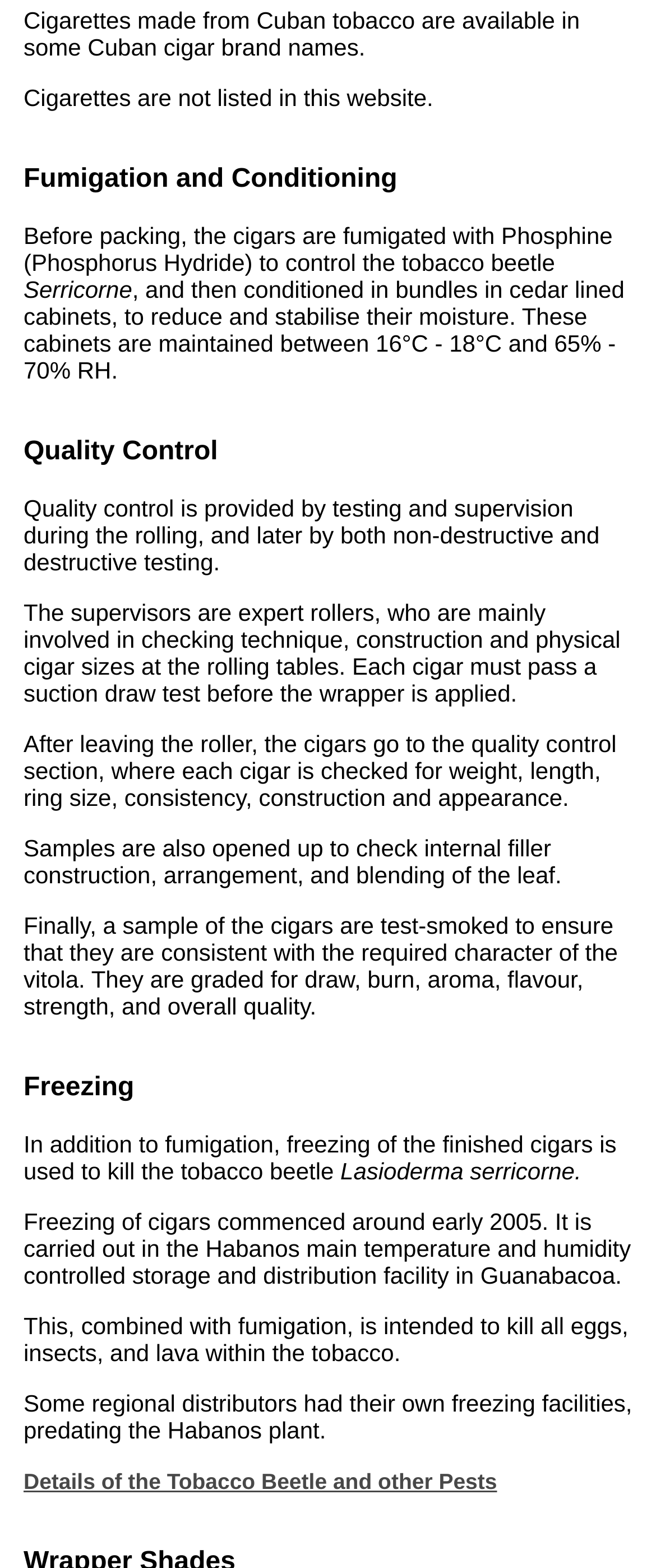What is the purpose of suction draw test?
Please provide a comprehensive answer based on the details in the screenshot.

The webpage states that each cigar must pass a suction draw test before the wrapper is applied, which is part of the quality control process. This test is likely to check the quality of the cigar, ensuring it meets certain standards.